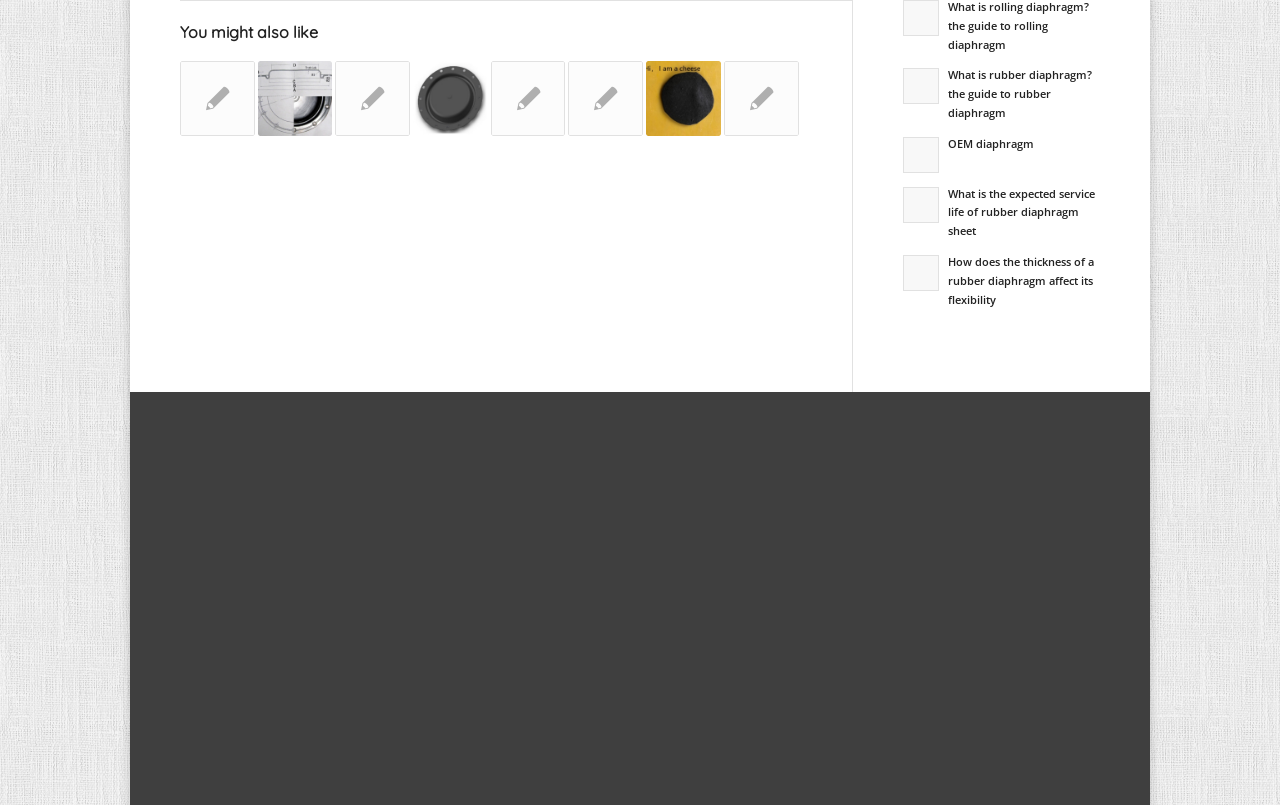Extract the bounding box coordinates of the UI element described by: "name="avia_2_1" placeholder="E-Mail*"". The coordinates should include four float numbers ranging from 0 to 1, e.g., [left, top, right, bottom].

[0.712, 0.696, 0.859, 0.75]